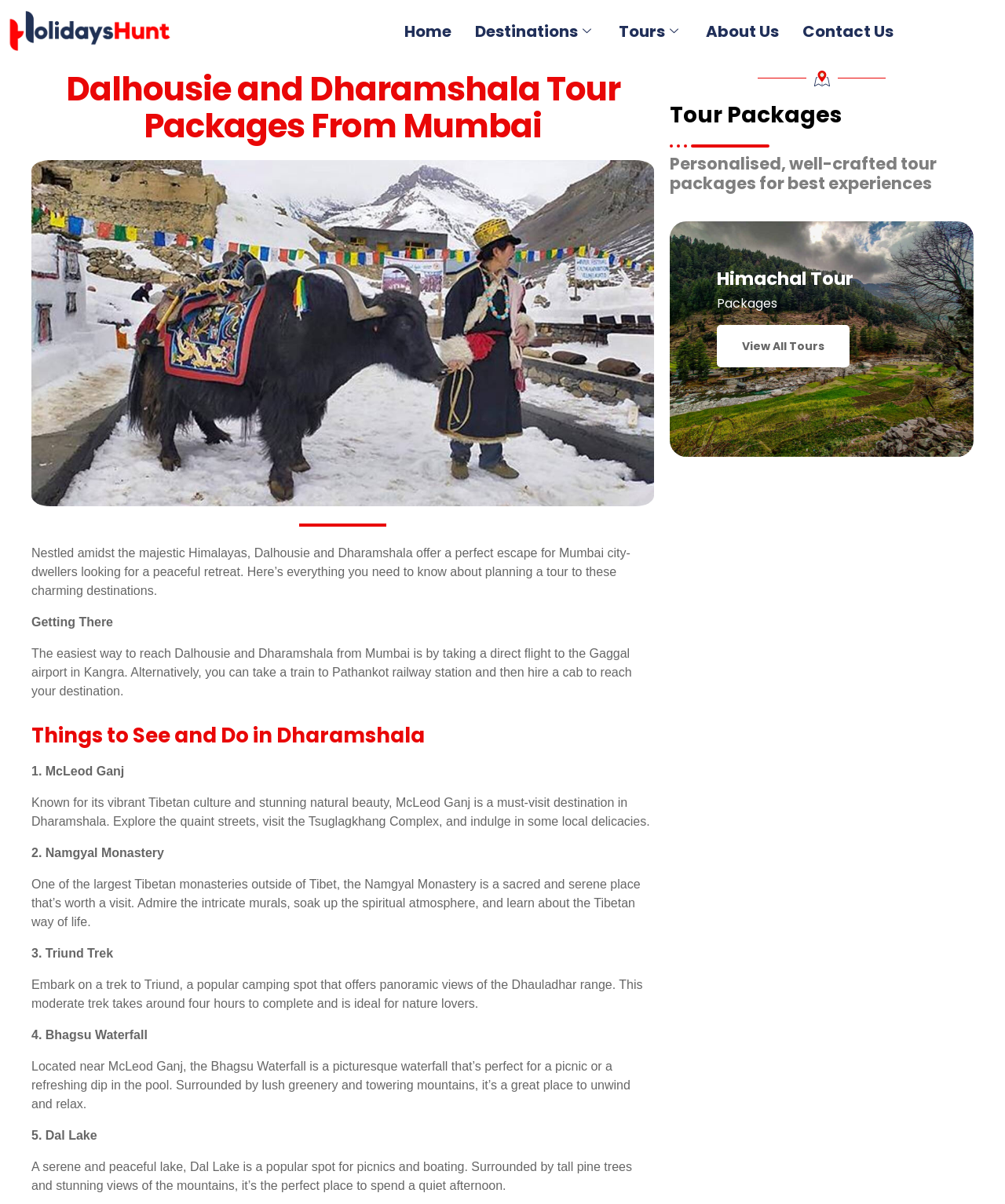Show the bounding box coordinates for the HTML element as described: "View All Tours".

[0.714, 0.27, 0.846, 0.305]